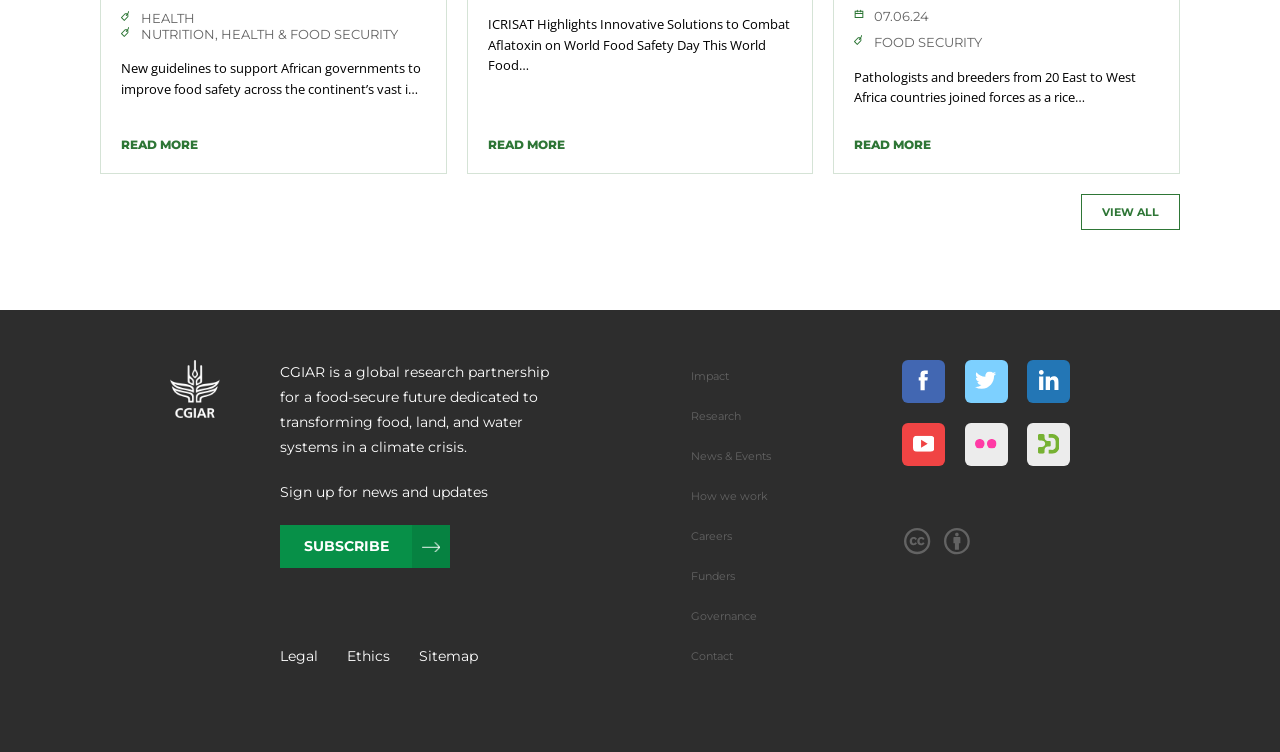Provide the bounding box for the UI element matching this description: "News & Events".

[0.54, 0.596, 0.602, 0.615]